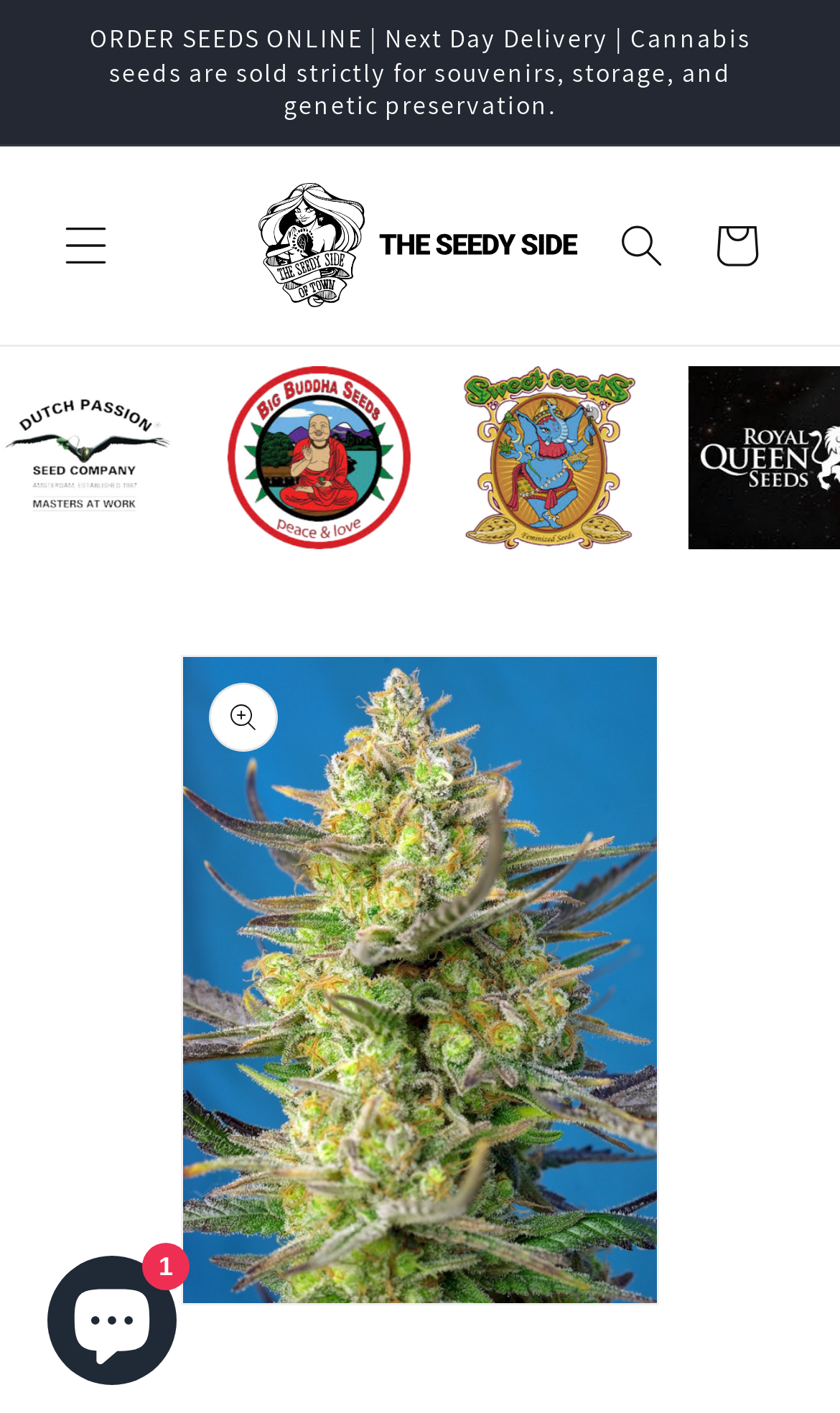How many navigation links are there at the top?
Can you offer a detailed and complete answer to this question?

I counted the number of link elements at the top of the webpage, excluding the 'SeedySide' link, and found three links: 'Cart', an empty link, and another empty link.